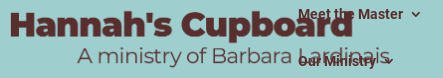Give a detailed account of the elements present in the image.

The image features the title and branding for "Hannah's Cupboard," which is presented in a bold, inviting font. The header is designed in rich, dark brown text against a soft blue background, emphasizing its importance. Below the title, the phrase "A ministry of Barbara Landis" indicates the personal touch and leadership behind this initiative. This image serves to represent a welcoming space that likely embodies community, support, and spiritual growth, connecting individuals through the ministry's offerings.